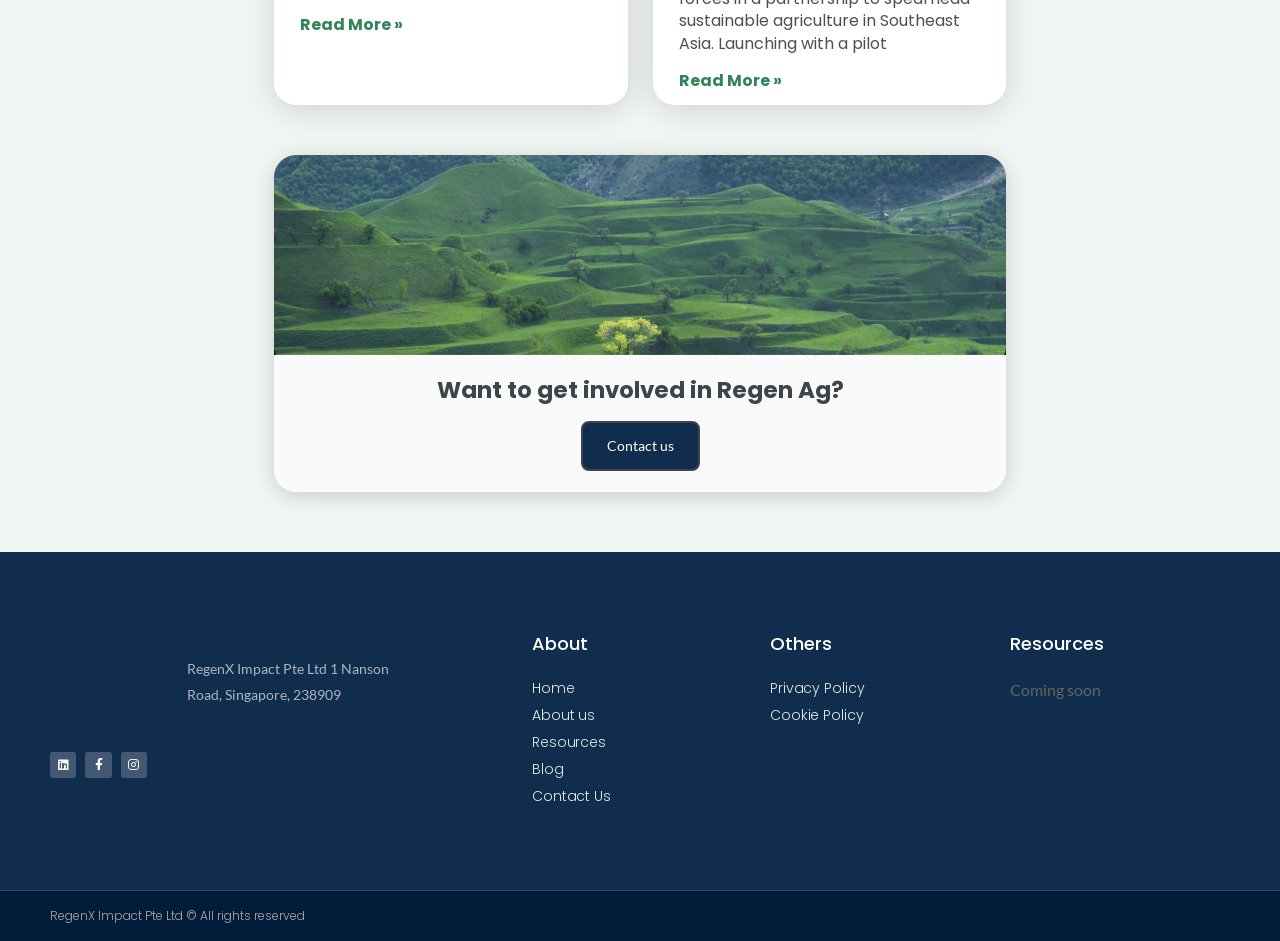What is the topic of the first article?
Please provide a detailed and comprehensive answer to the question.

I found the first article link 'Read more about 4 Green Bond Principles that Every Issuers Need to Know' at the top of the webpage, which suggests that the article is about 4 Green Bond Principles.